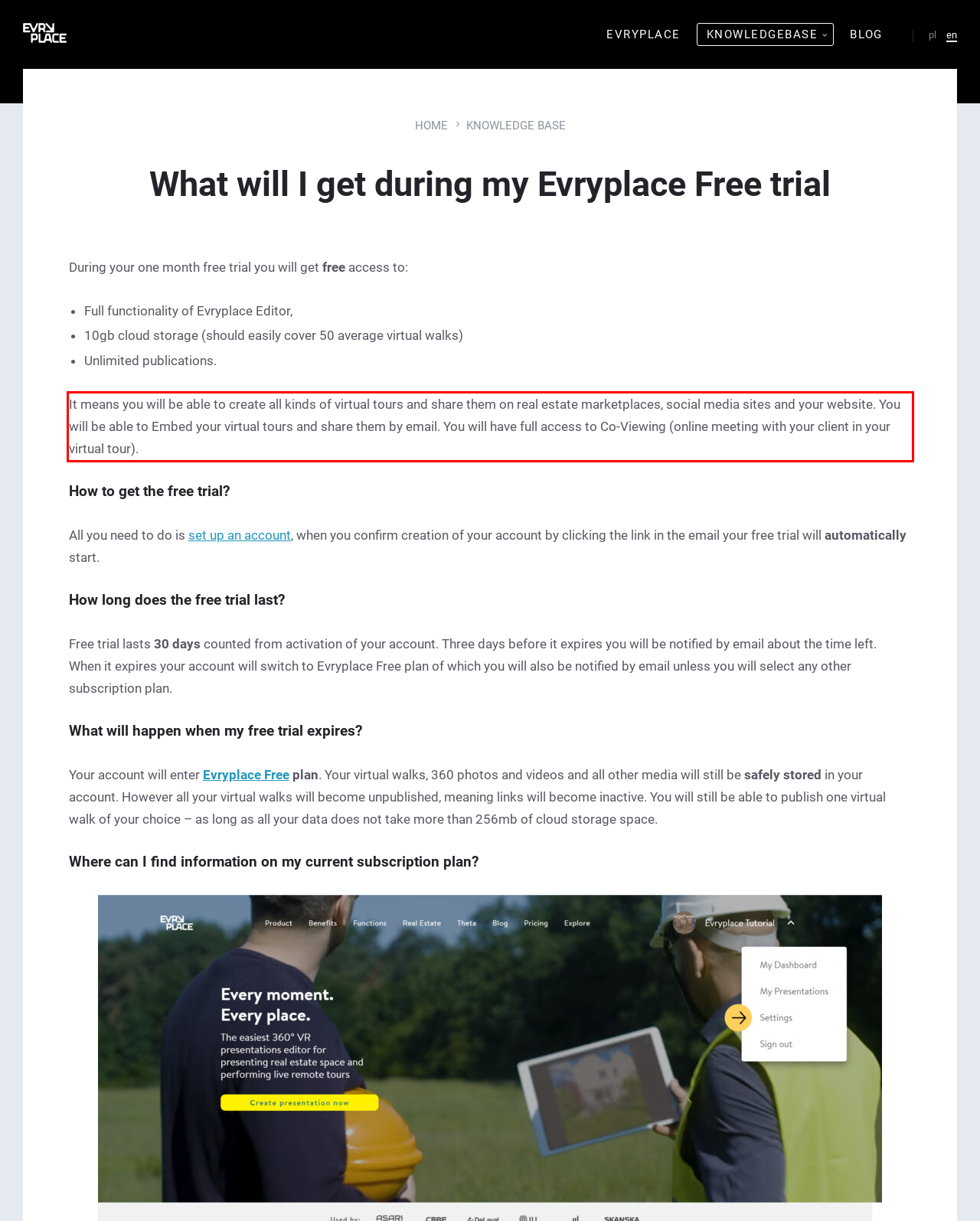There is a screenshot of a webpage with a red bounding box around a UI element. Please use OCR to extract the text within the red bounding box.

It means you will be able to create all kinds of virtual tours and share them on real estate marketplaces, social media sites and your website. You will be able to Embed your virtual tours and share them by email. You will have full access to Co-Viewing (online meeting with your client in your virtual tour).